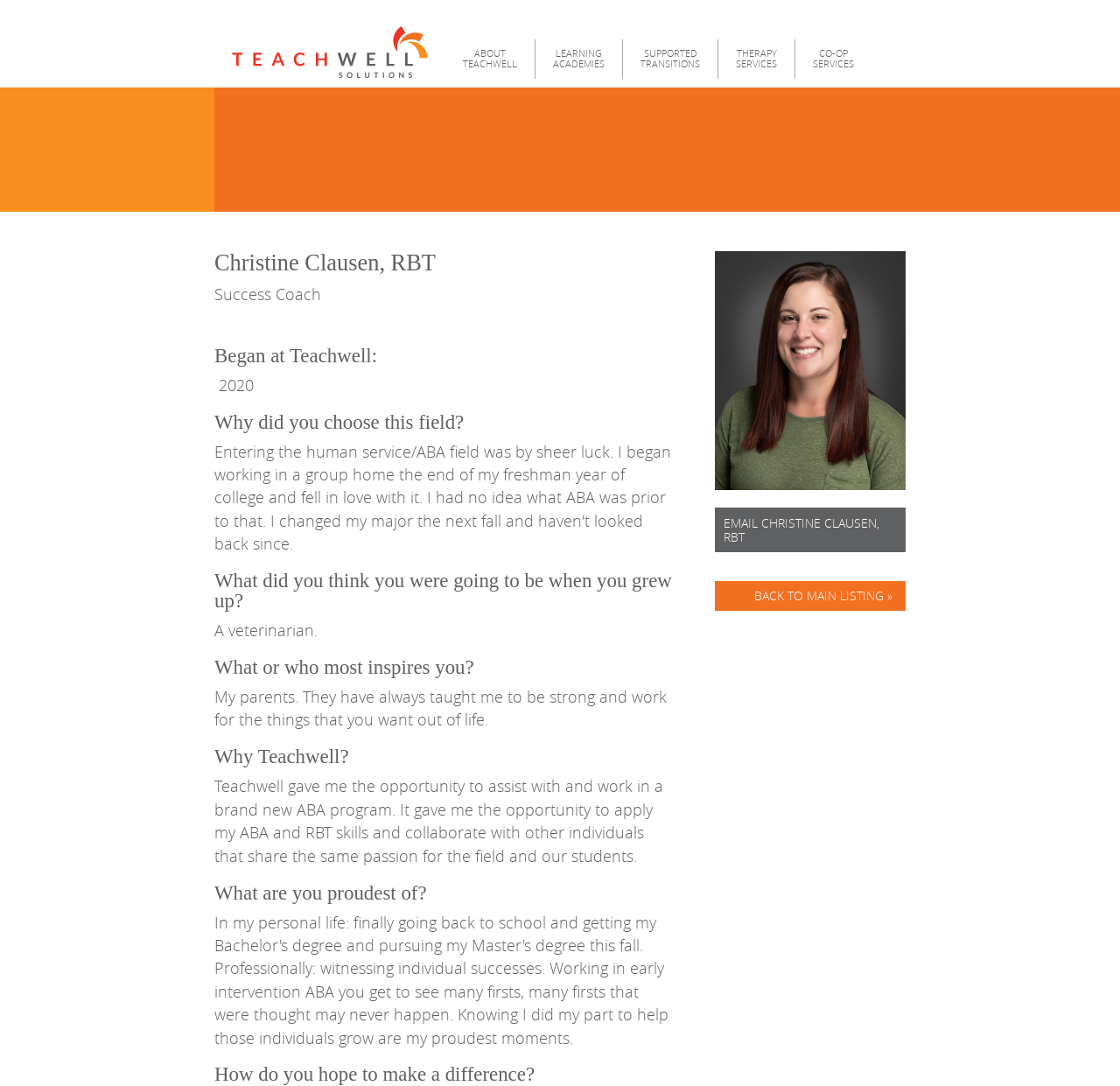Please find the bounding box coordinates of the section that needs to be clicked to achieve this instruction: "Click on EMAIL CHRISTINE CLAUSEN, RBT".

[0.638, 0.467, 0.809, 0.509]